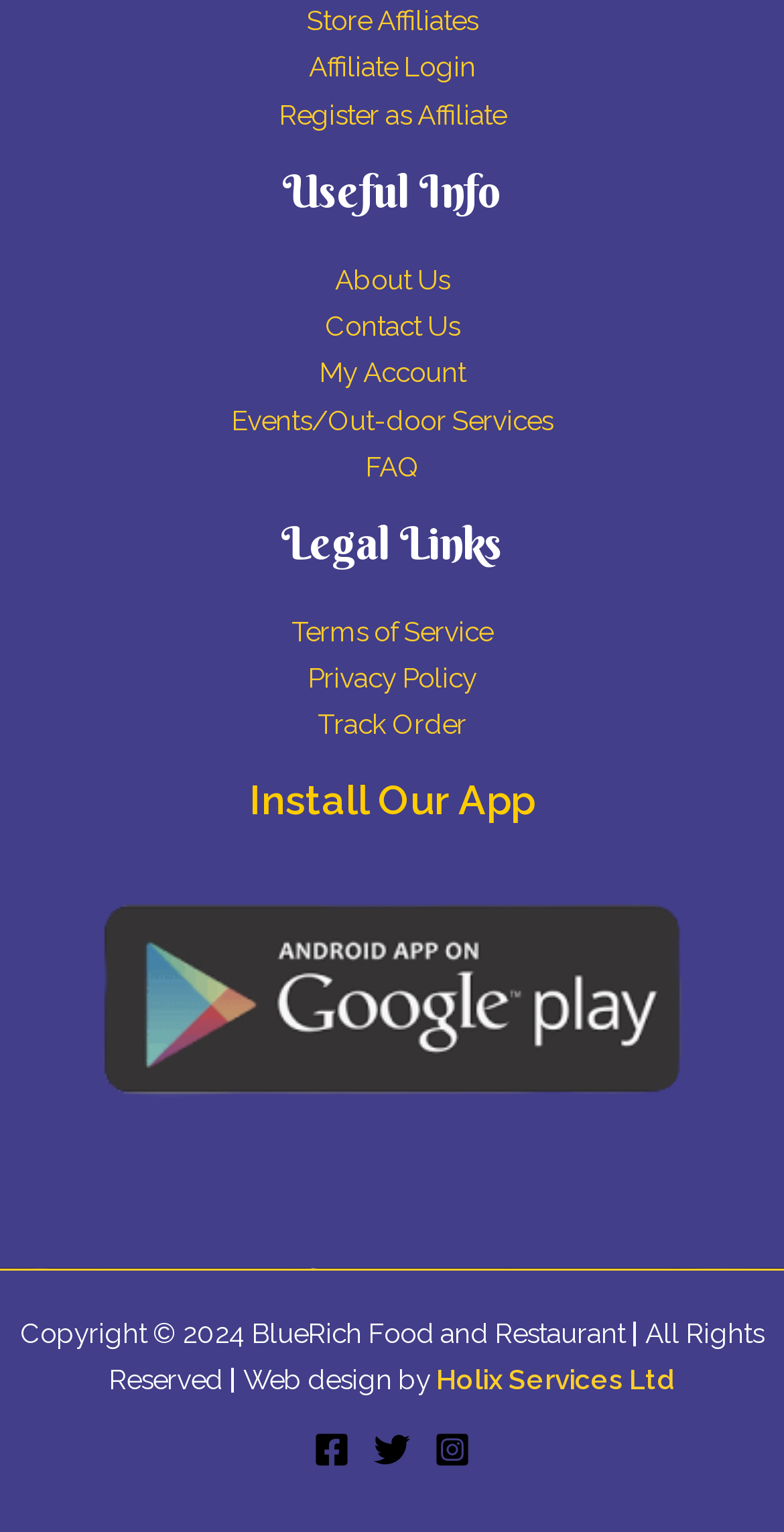Determine the bounding box for the HTML element described here: "Events/Out-door Services". The coordinates should be given as [left, top, right, bottom] with each number being a float between 0 and 1.

[0.295, 0.263, 0.705, 0.284]